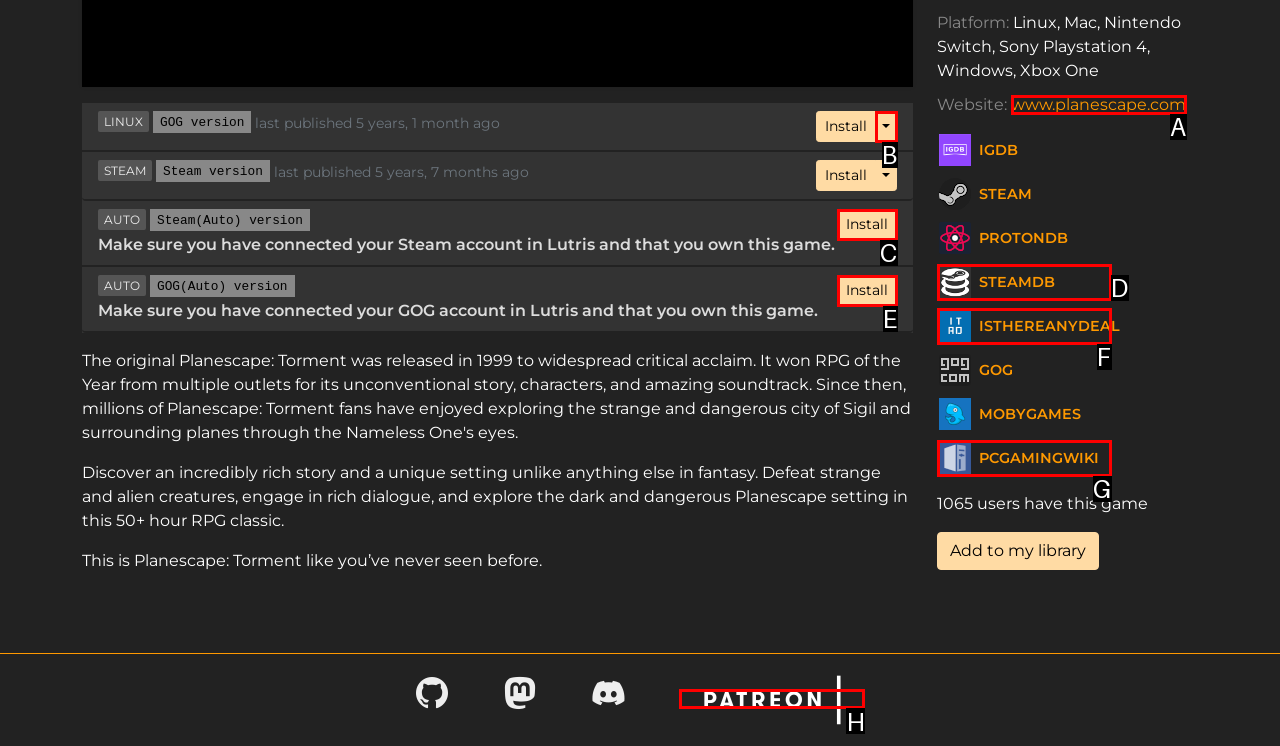Select the letter that corresponds to this element description: alt="Support Lutris on Patreon"
Answer with the letter of the correct option directly.

H